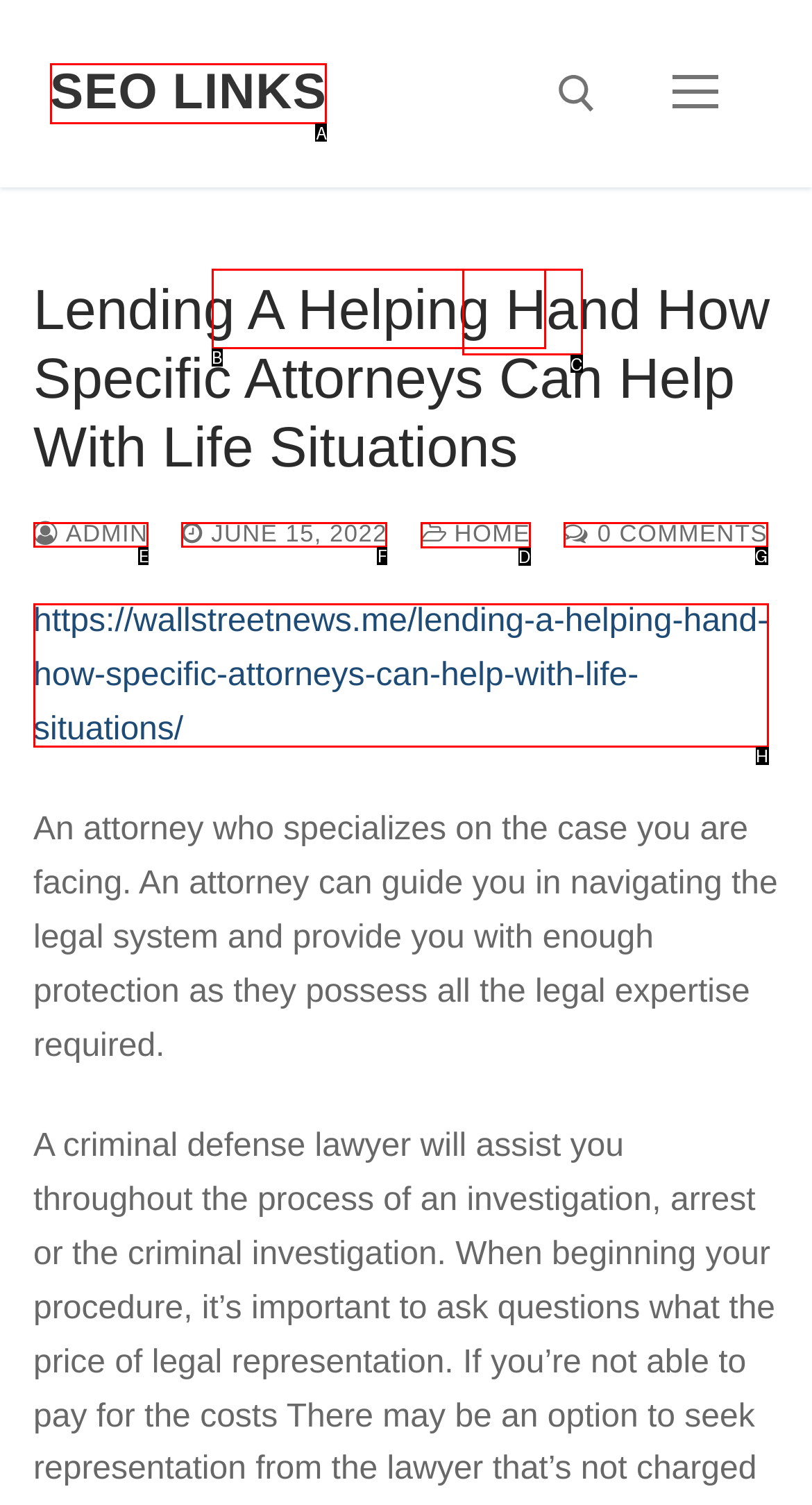Select the letter of the element you need to click to complete this task: go to home page
Answer using the letter from the specified choices.

D